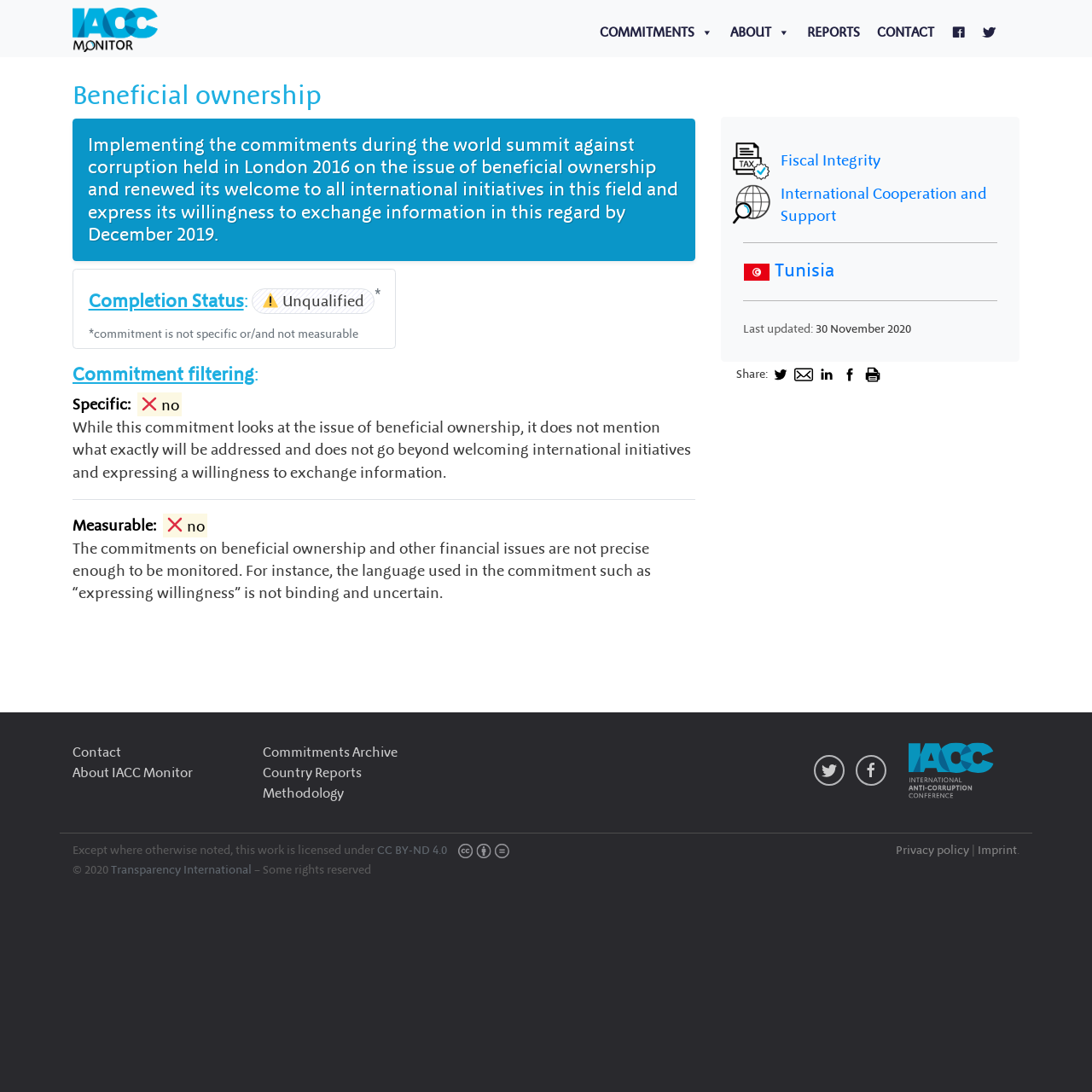What is the issue addressed in the commitment?
Answer the question with a single word or phrase, referring to the image.

Beneficial ownership